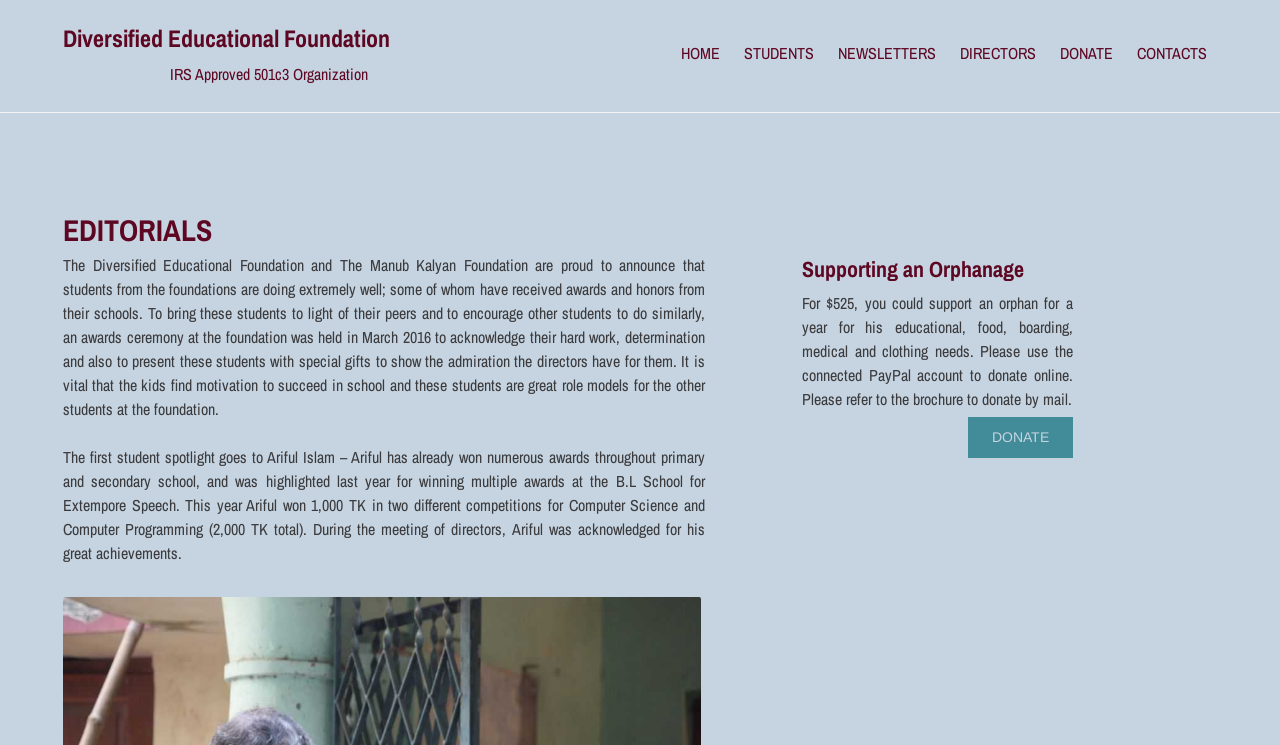Create a full and detailed caption for the entire webpage.

The webpage is about the Diversified Educational Foundation, a 501c3 organization. At the top, there is a heading with the organization's name, which is also a link. Below it, there is a smaller heading stating that it is an IRS-approved 501c3 organization. 

On the top-right side, there is a navigation menu with six links: HOME, STUDENTS, NEWSLETTERS, DIRECTORS, DONATE, and CONTACTS, arranged horizontally from left to right.

Below the navigation menu, there is a section with a heading "EDITORIALS". This section contains a long paragraph describing an awards ceremony held at the foundation in March 2016 to acknowledge students' hard work and achievements. The paragraph highlights a student named Ariful Islam, who has won numerous awards in computer science and computer programming competitions.

To the right of the "EDITORIALS" section, there is a complementary section with a heading "Supporting an Orphanage". This section contains a heading and a paragraph describing how a donation of $525 can support an orphan's educational, food, boarding, medical, and clothing needs for a year. There is also a "DONATE" link below the paragraph, which allows users to donate online using PayPal.